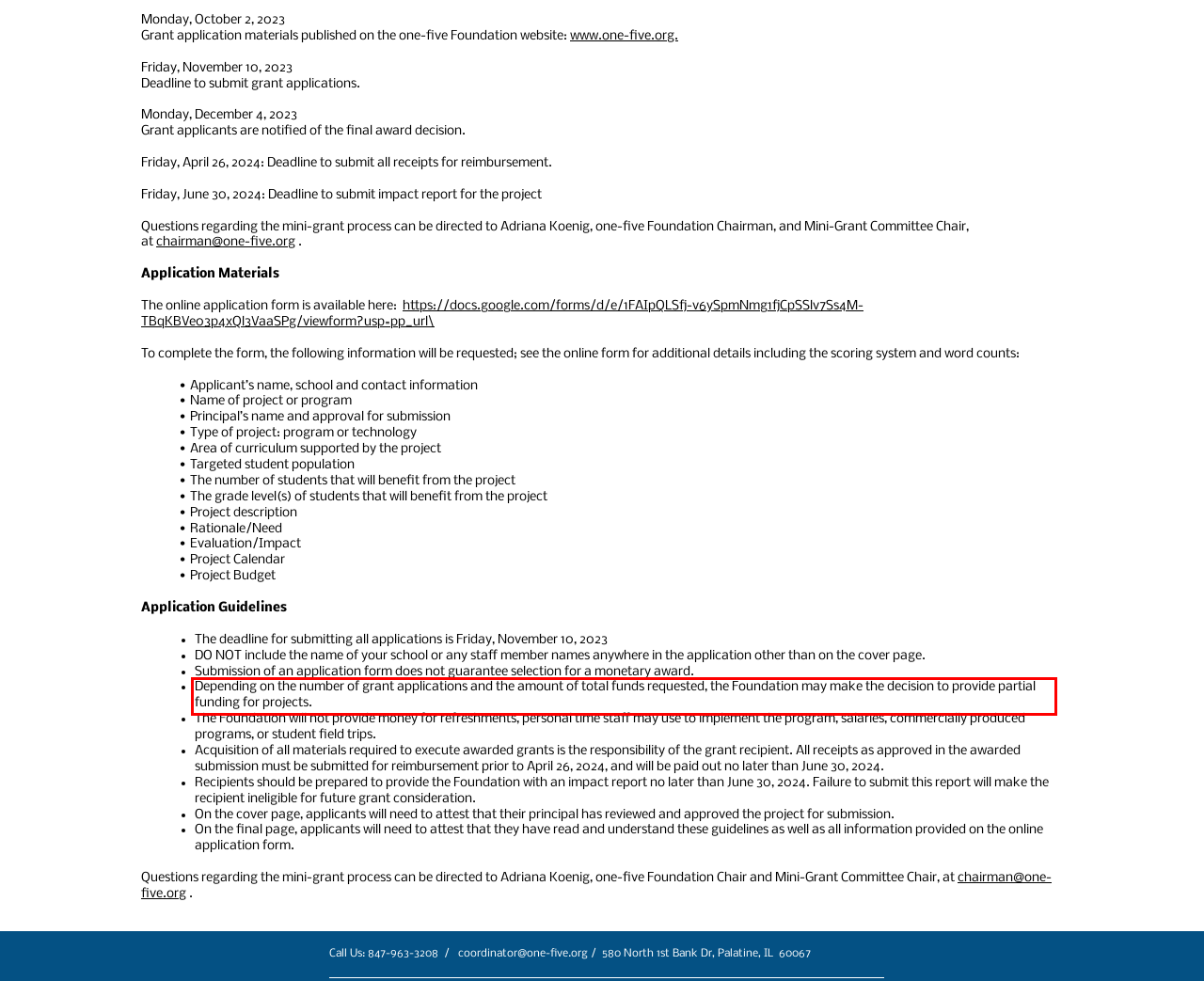Please identify and extract the text content from the UI element encased in a red bounding box on the provided webpage screenshot.

Depending on the number of grant applications and the amount of total funds requested, the Foundation may make the decision to provide partial funding for projects.